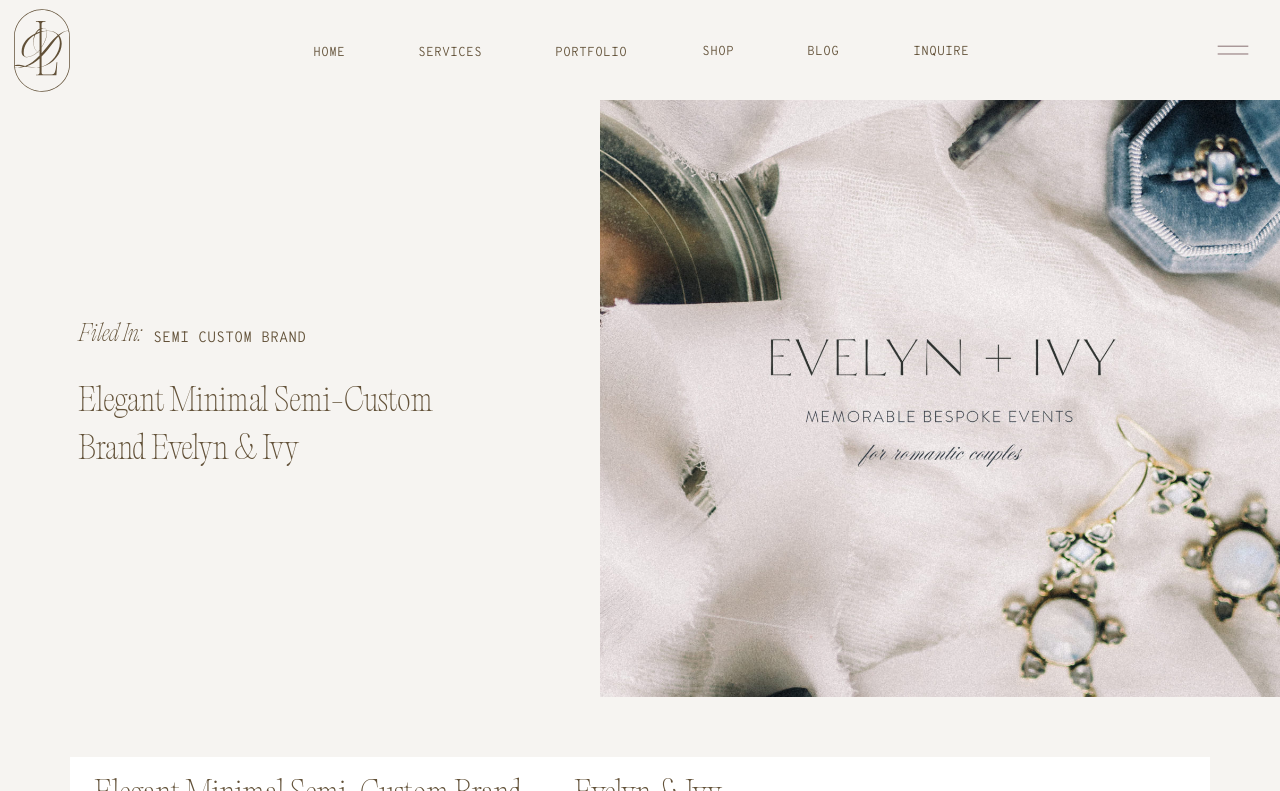Write an elaborate caption that captures the essence of the webpage.

The webpage appears to be a brand or business website, specifically focused on elegant and minimal semi-custom branding. At the top right corner, there is a small image with a link, possibly a logo or icon. Below this, there is a navigation menu with five links: "HOME", "SERVICES", "PORTFOLIO", "SHOP", and "BLOG", each with a brief text description. These links are positioned horizontally, with "HOME" on the left and "BLOG" on the right.

The main content area features a large heading that reads "Elegant Minimal Semi-Custom Brand Evelyn & Ivy", which is centered and takes up a significant portion of the page. Below this, there is a smaller heading that says "SEMI CUSTOM BRAND", accompanied by a link with the same text. Further down, there is another heading that reads "Filed In:", which appears to be a category or tag label.

There are no prominent images or graphics on the page, aside from the small image at the top right corner. The overall layout is simple and easy to navigate, with clear headings and concise text.